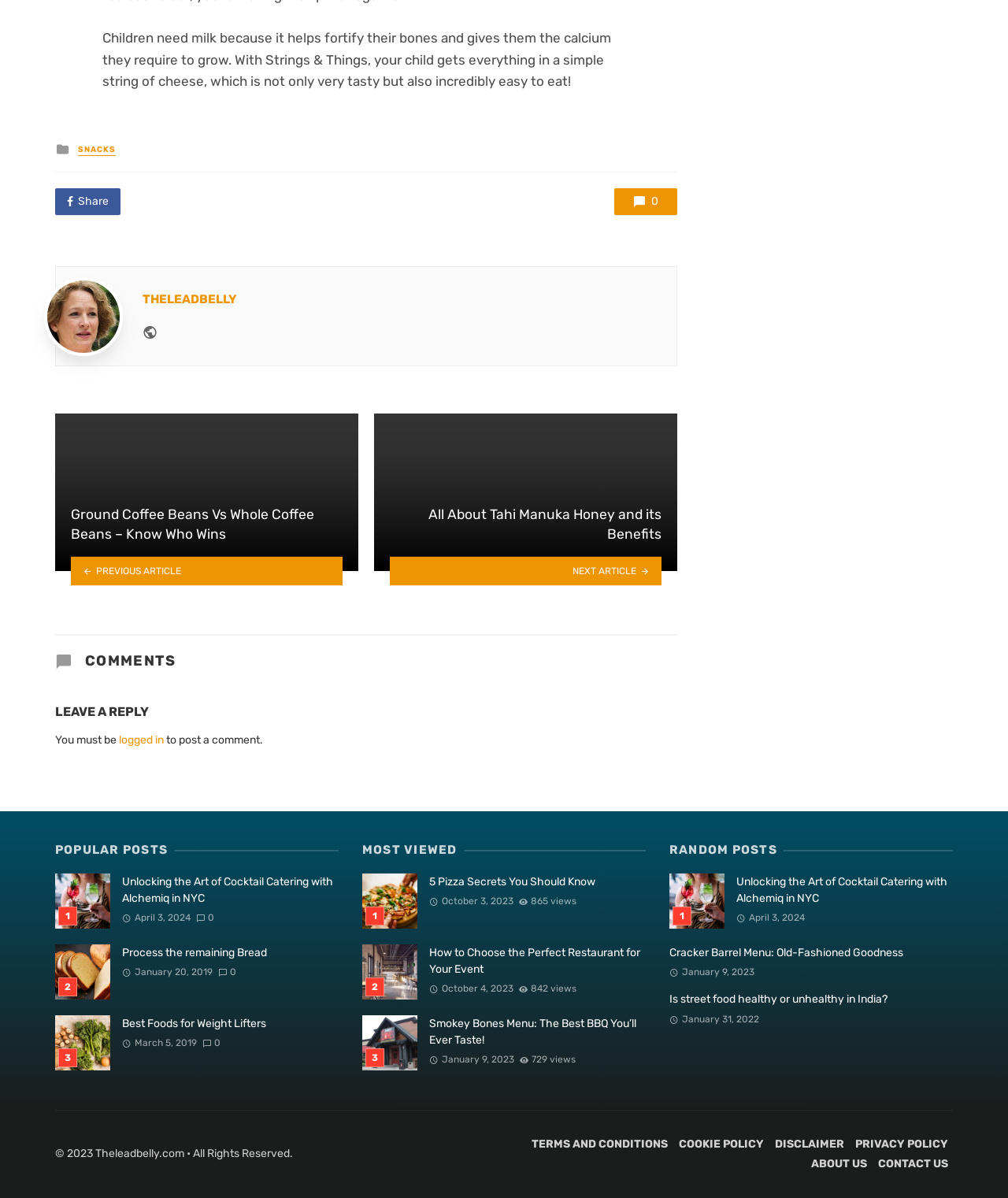What is the category of the article with the heading '5 Pizza Secrets You Should Know'?
Using the image as a reference, answer the question in detail.

The article with the heading '5 Pizza Secrets You Should Know' is categorized under food, as it provides secrets and tips related to pizza.